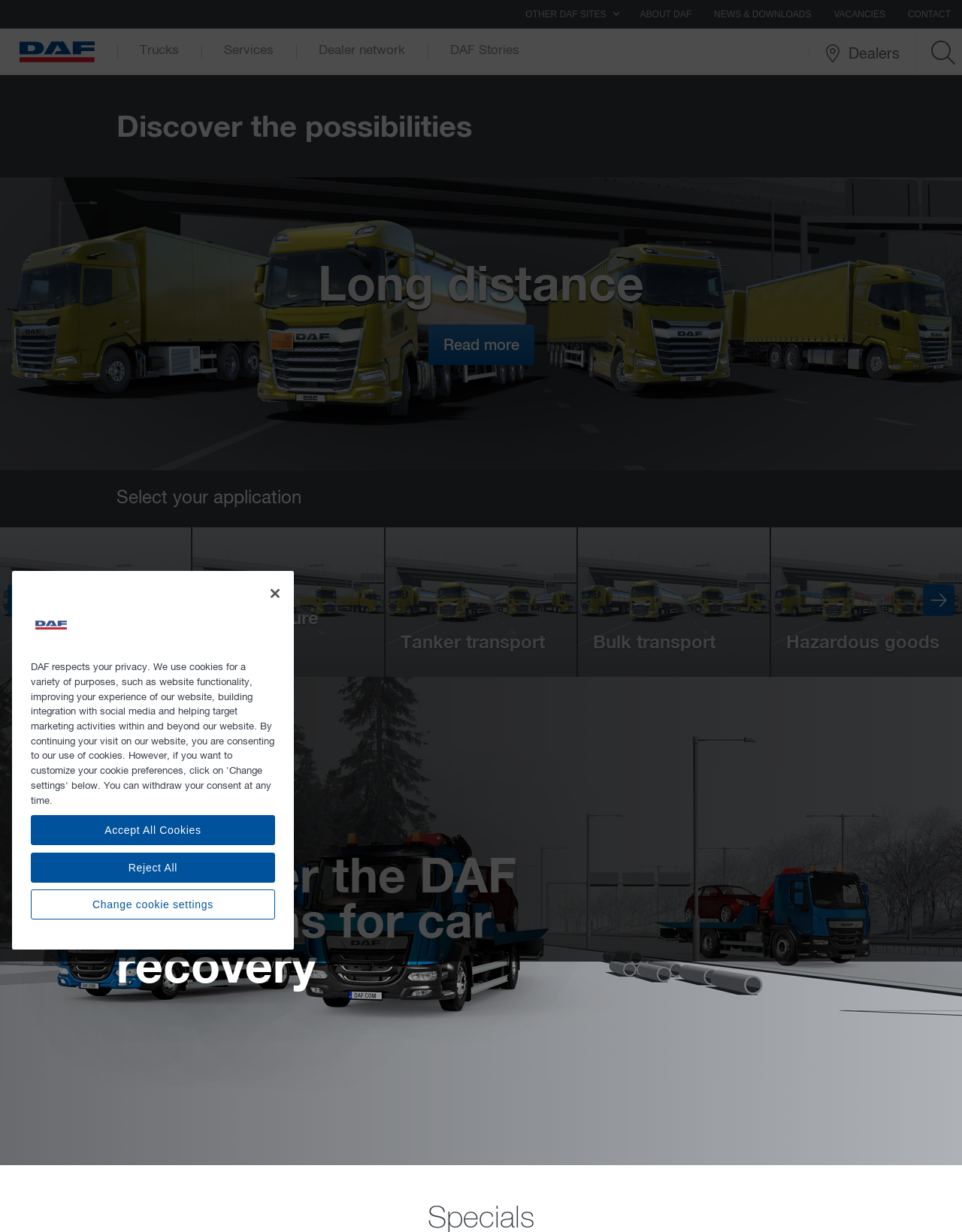Please give a one-word or short phrase response to the following question: 
What is the main purpose of the DAF solutions?

Car recovery